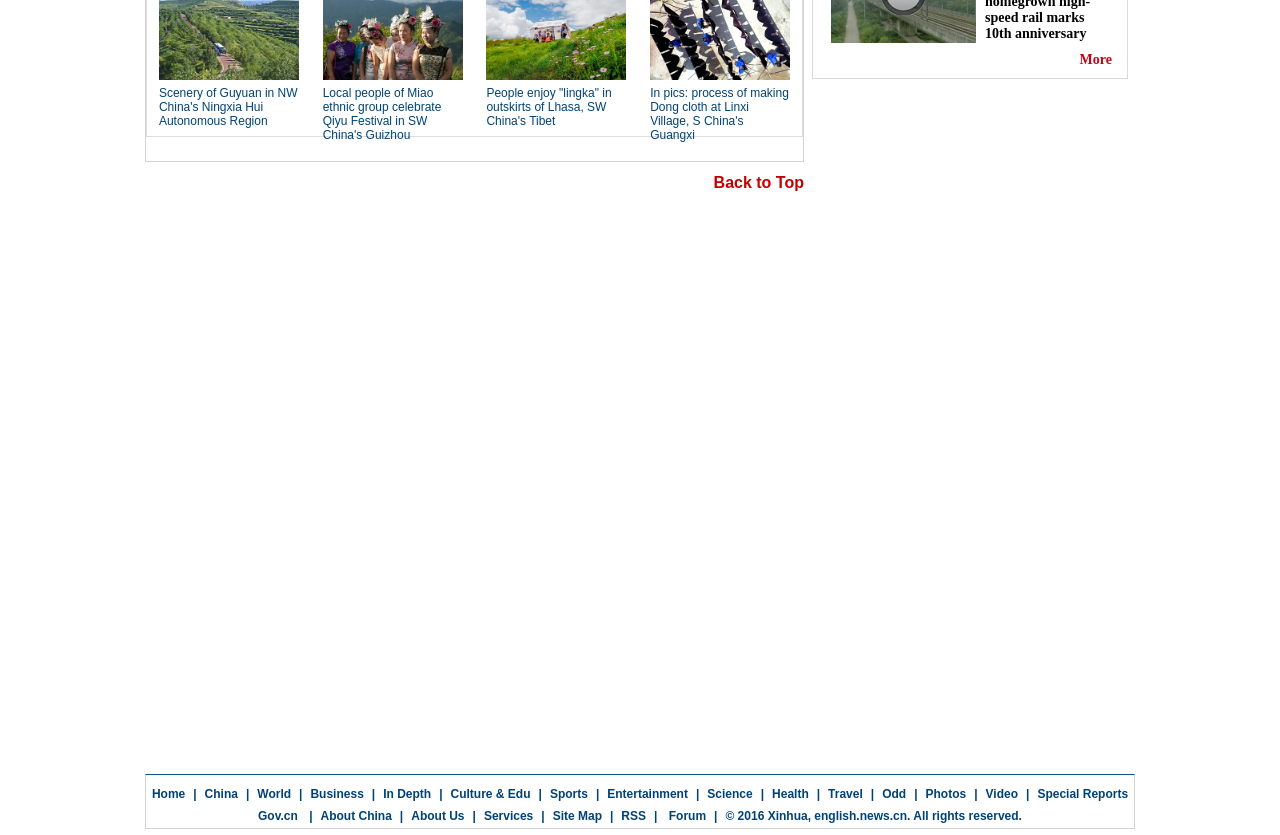Is the 'Gov.cn' link part of the top navigation menu?
Please give a well-detailed answer to the question.

The 'Gov.cn' link is located in the top navigation menu, which is situated at the bottom of the webpage. It is one of the items in the menu, along with other links such as 'Home', 'China', and 'World'.